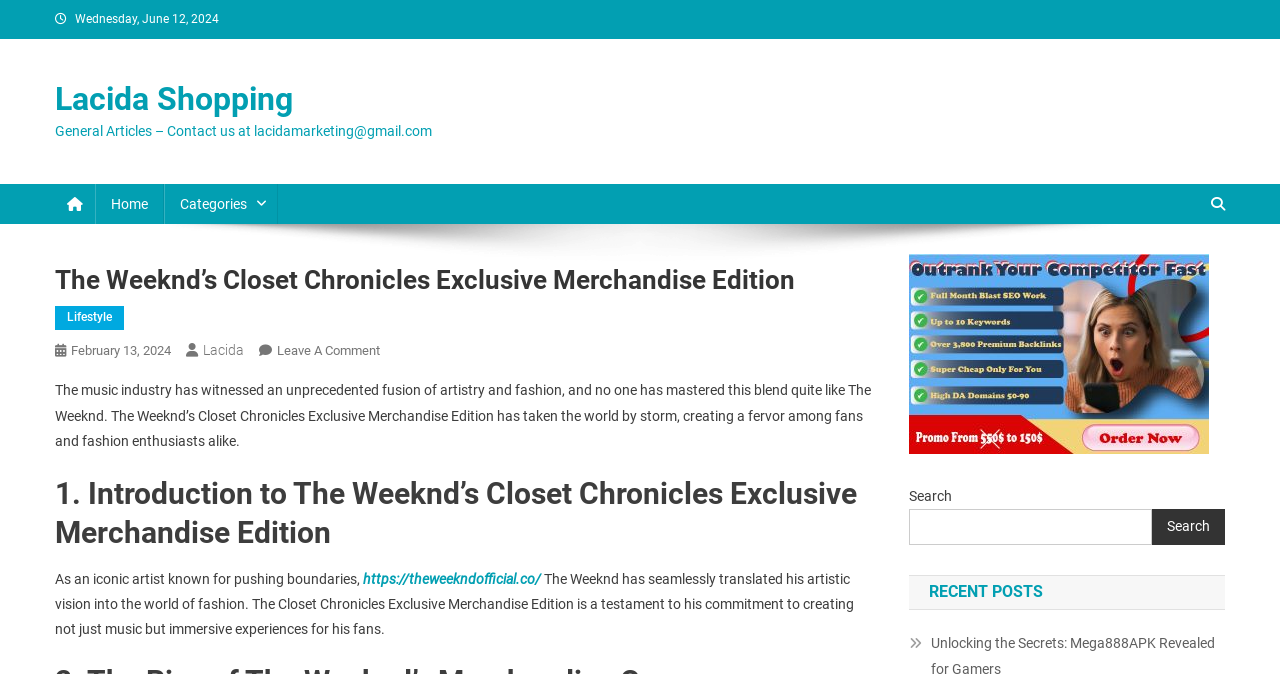Can you find the bounding box coordinates for the element that needs to be clicked to execute this instruction: "Check recent posts"? The coordinates should be given as four float numbers between 0 and 1, i.e., [left, top, right, bottom].

[0.71, 0.853, 0.957, 0.905]